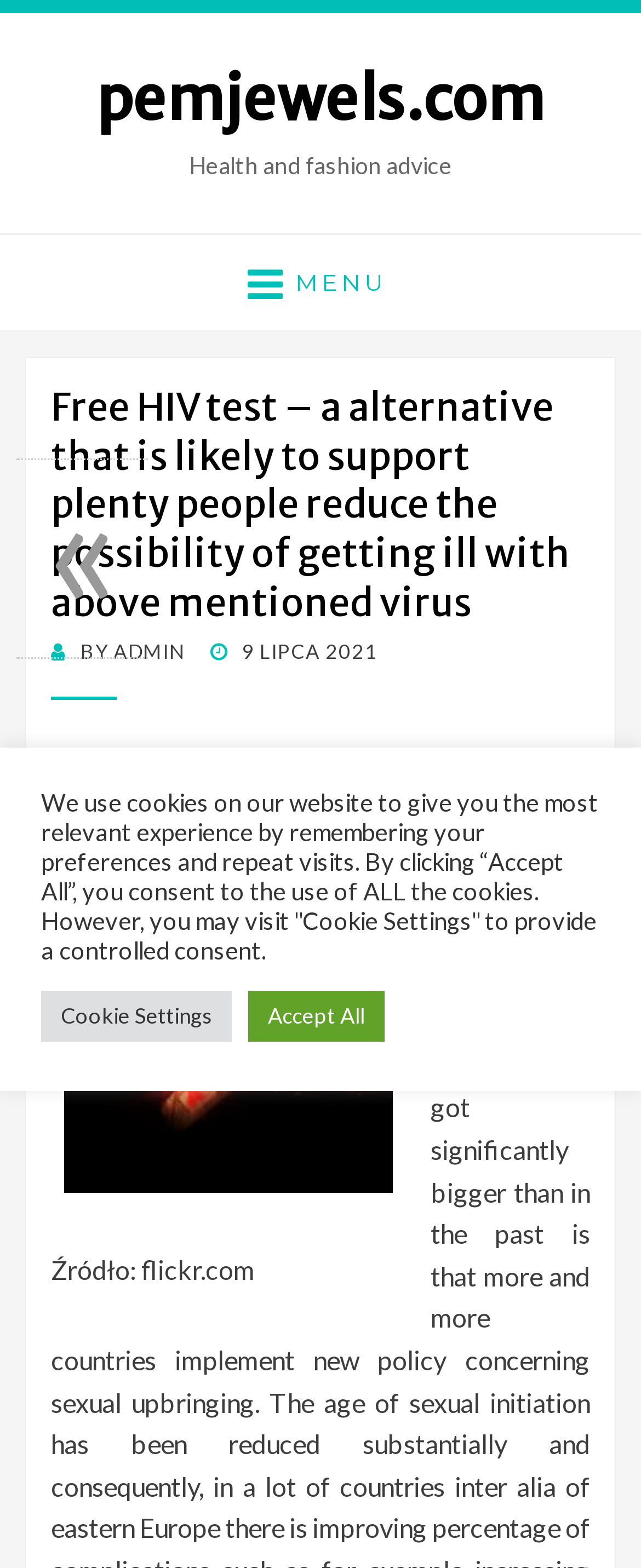Extract the main headline from the webpage and generate its text.

Free HIV test – a alternative that is likely to support plenty people reduce the possibility of getting ill with above mentioned virus